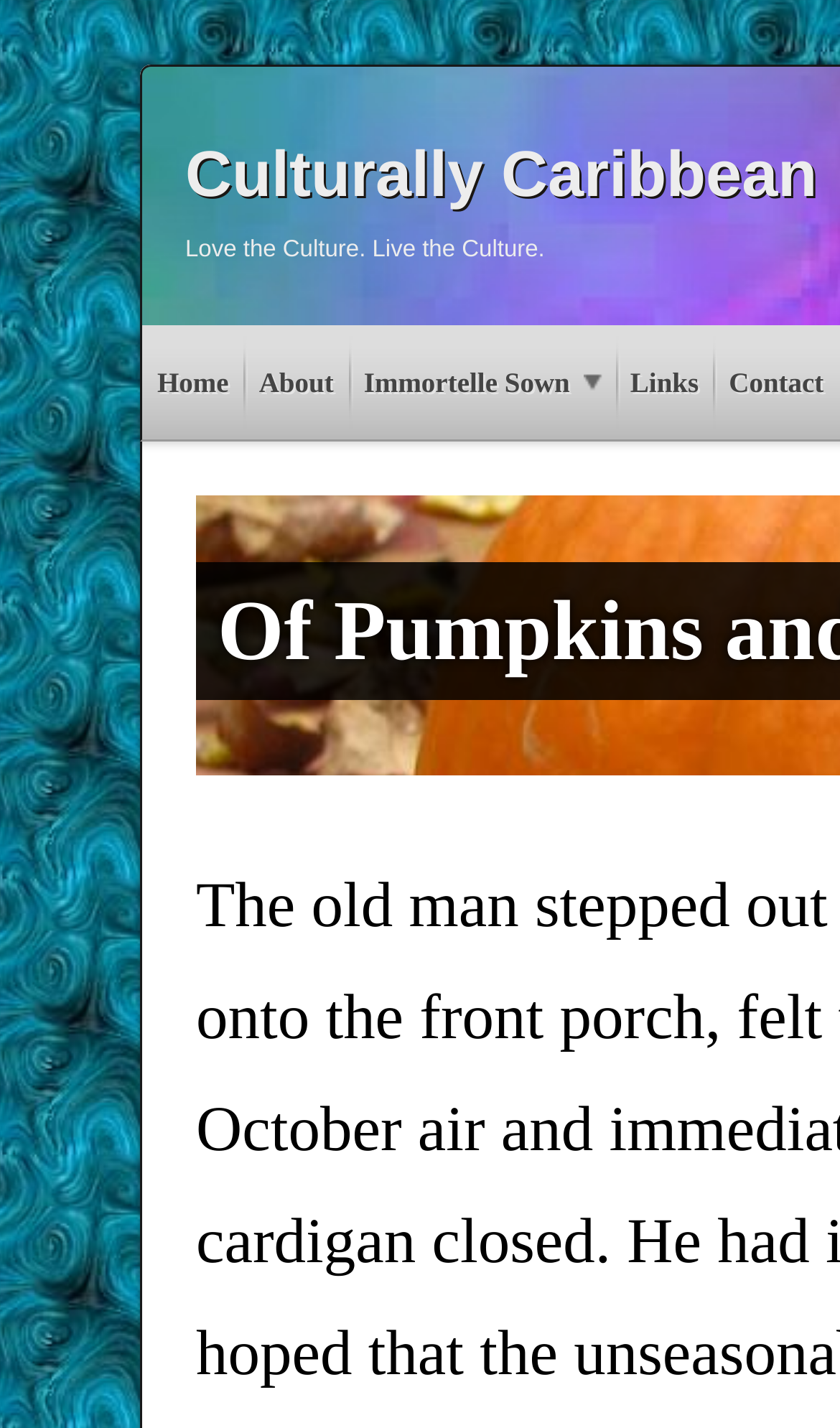Locate and provide the bounding box coordinates for the HTML element that matches this description: "Contact".

[0.85, 0.228, 0.999, 0.308]